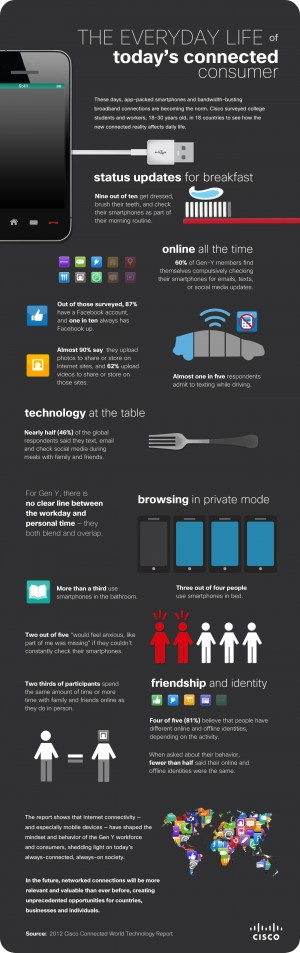Where do more than one-third of users utilize their smartphones?
Based on the image, provide a one-word or brief-phrase response.

In the bathroom